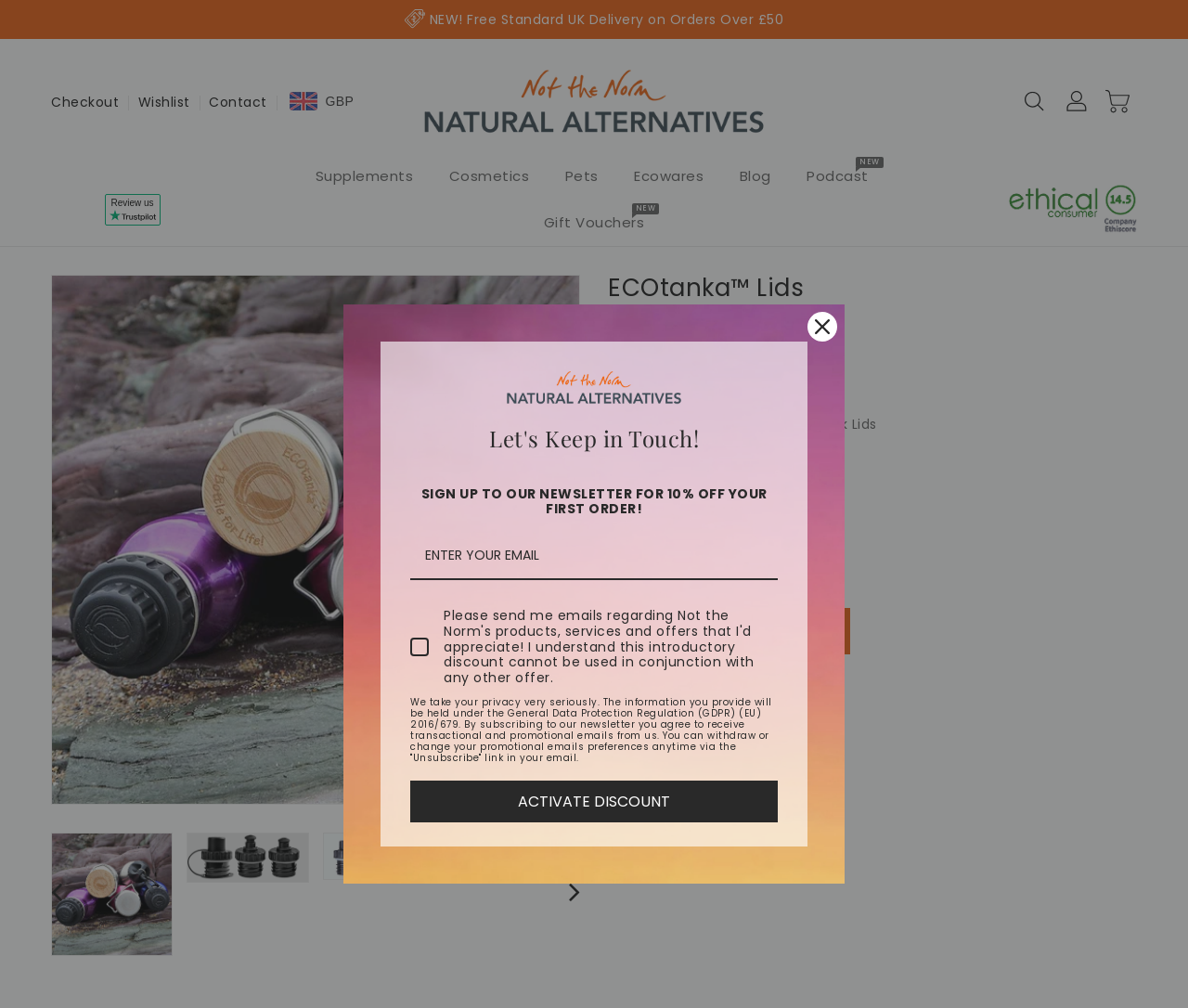Find the bounding box coordinates of the UI element according to this description: "Supplements".

[0.252, 0.152, 0.361, 0.198]